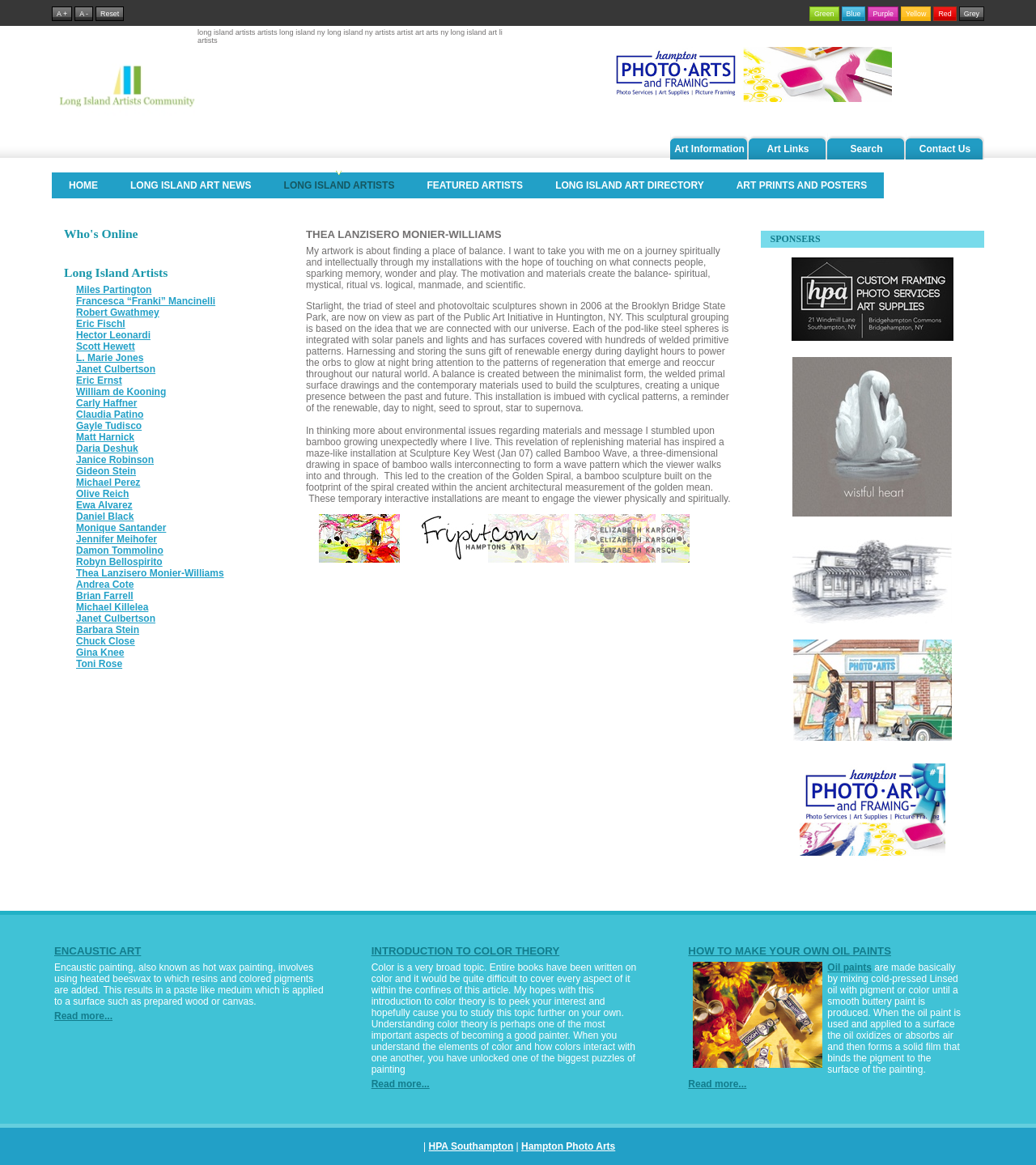What is the name of the artist featured on this webpage?
Please respond to the question with a detailed and thorough explanation.

The webpage has a prominent heading 'Thea Lanzisero Monier-Williams' and a section dedicated to her artwork and biography, indicating that she is the featured artist on this webpage.